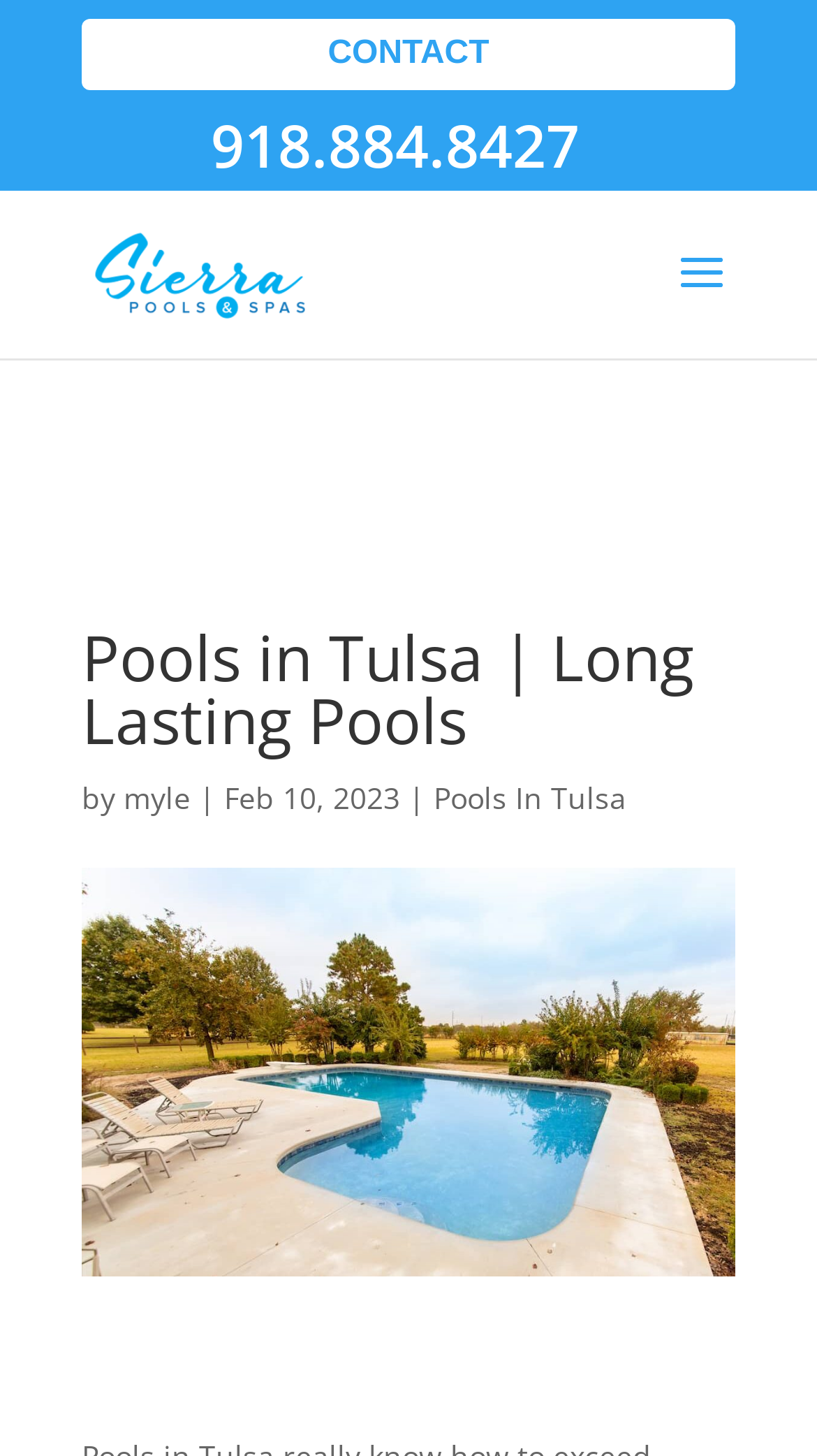Given the description "alt="Sierra Pools"", determine the bounding box of the corresponding UI element.

[0.11, 0.173, 0.381, 0.2]